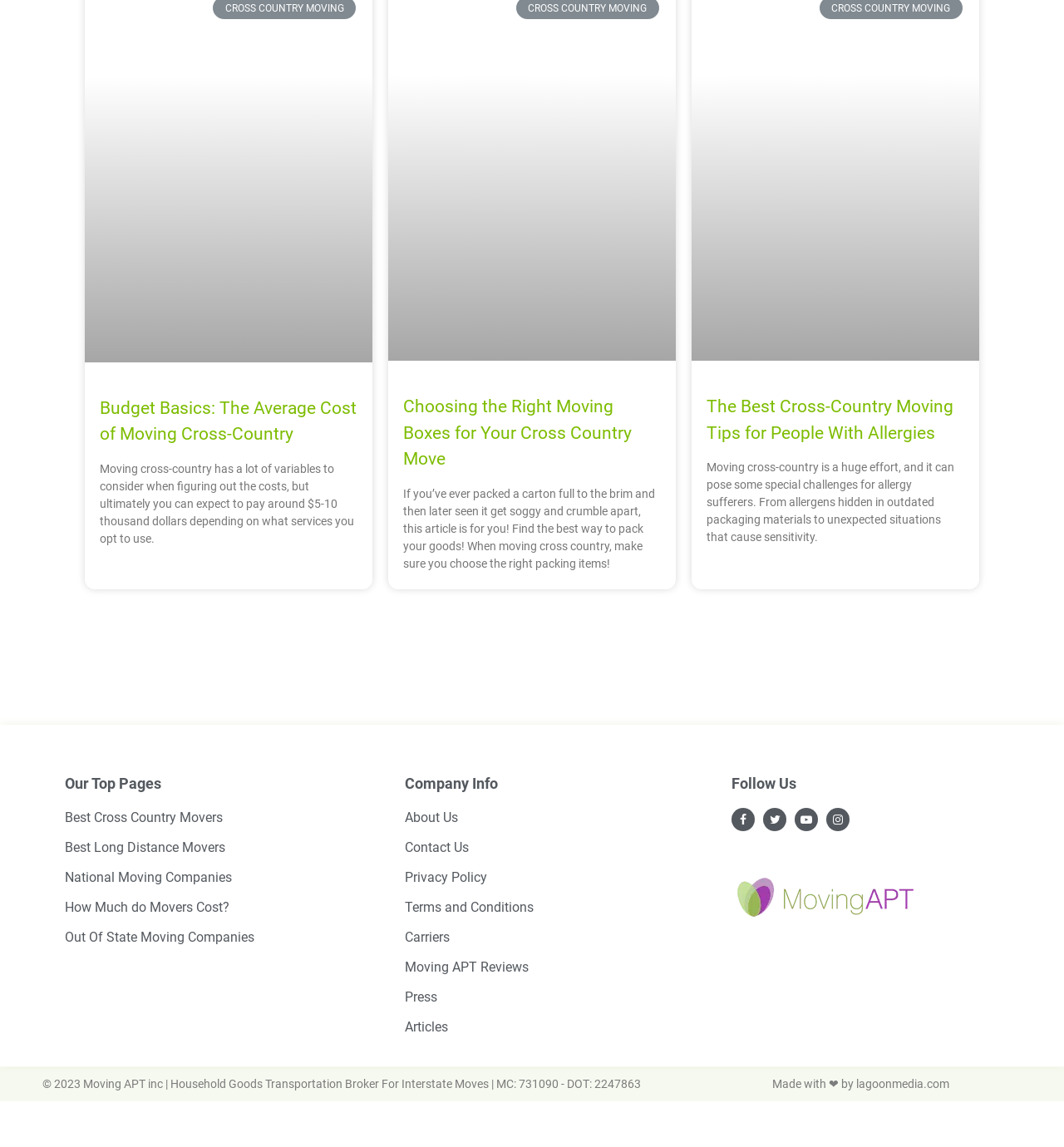Please find the bounding box coordinates for the clickable element needed to perform this instruction: "Get tips for people with allergies when moving cross-country".

[0.664, 0.346, 0.896, 0.386]